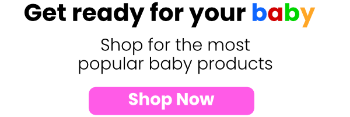What color is the 'Shop Now' button?
Refer to the screenshot and answer in one word or phrase.

Bright pink